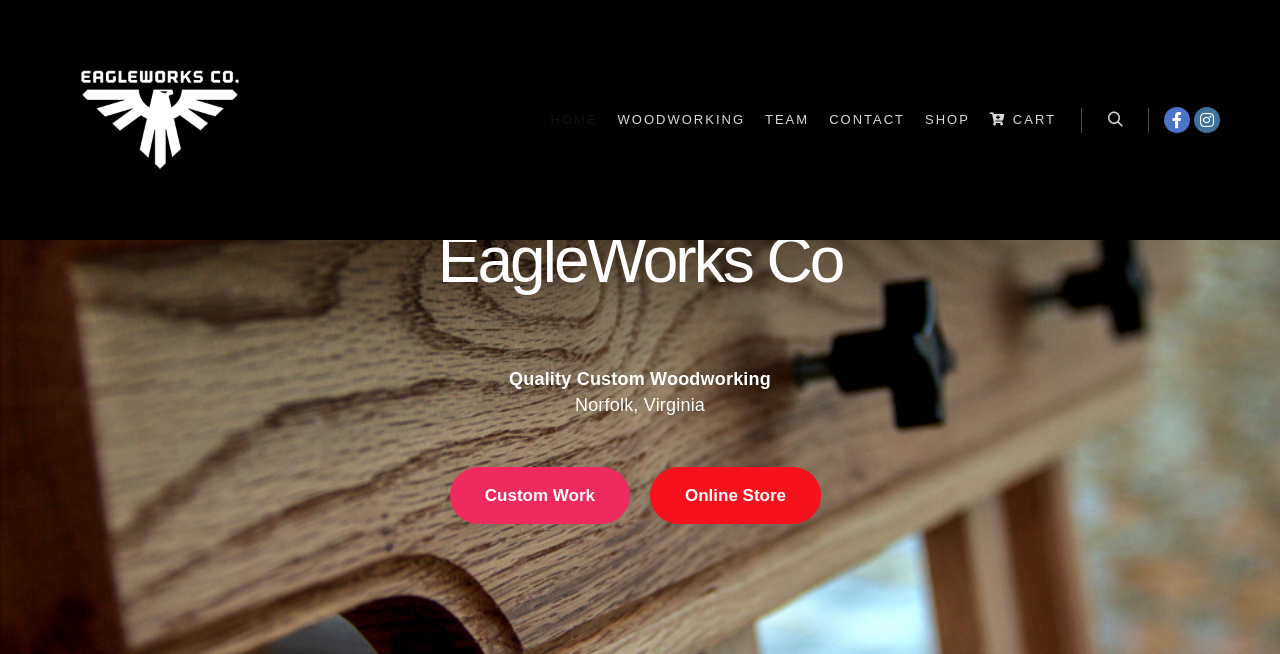Determine the bounding box coordinates of the clickable region to execute the instruction: "start custom work". The coordinates should be four float numbers between 0 and 1, denoted as [left, top, right, bottom].

[0.351, 0.714, 0.492, 0.801]